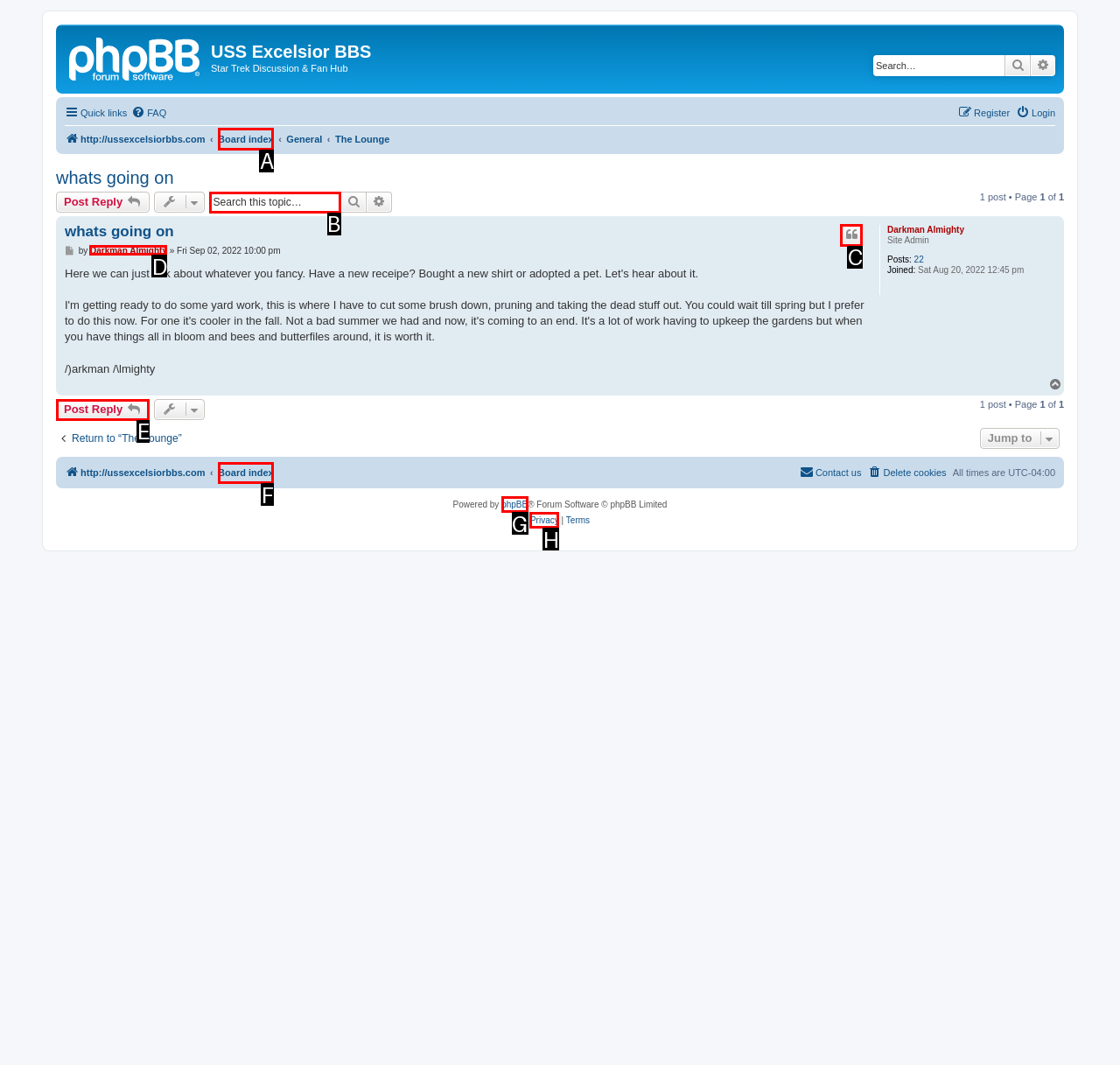To complete the instruction: Quote, which HTML element should be clicked?
Respond with the option's letter from the provided choices.

C